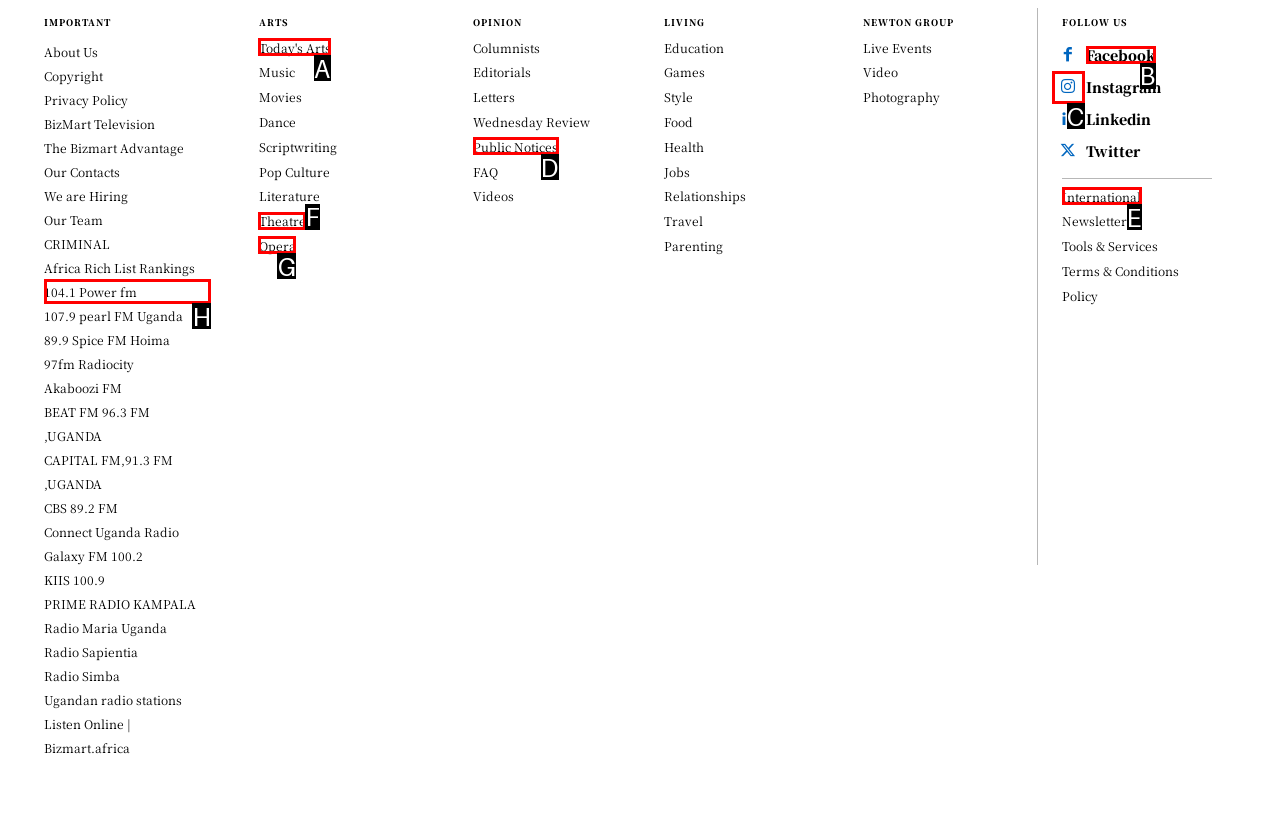Which HTML element should be clicked to complete the following task: Read Today's Arts?
Answer with the letter corresponding to the correct choice.

A